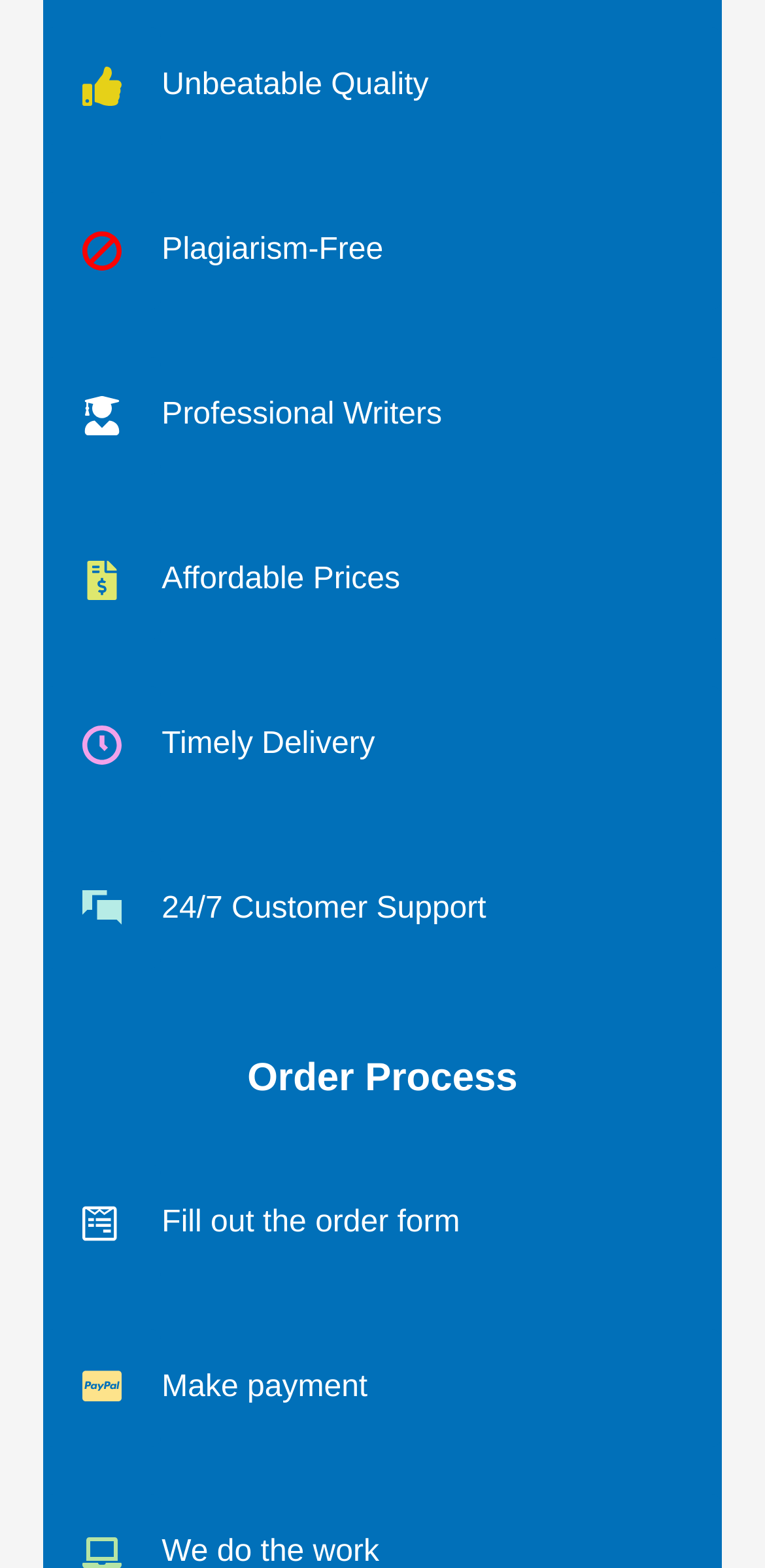Please determine the bounding box coordinates of the area that needs to be clicked to complete this task: 'Click CPD link'. The coordinates must be four float numbers between 0 and 1, formatted as [left, top, right, bottom].

None